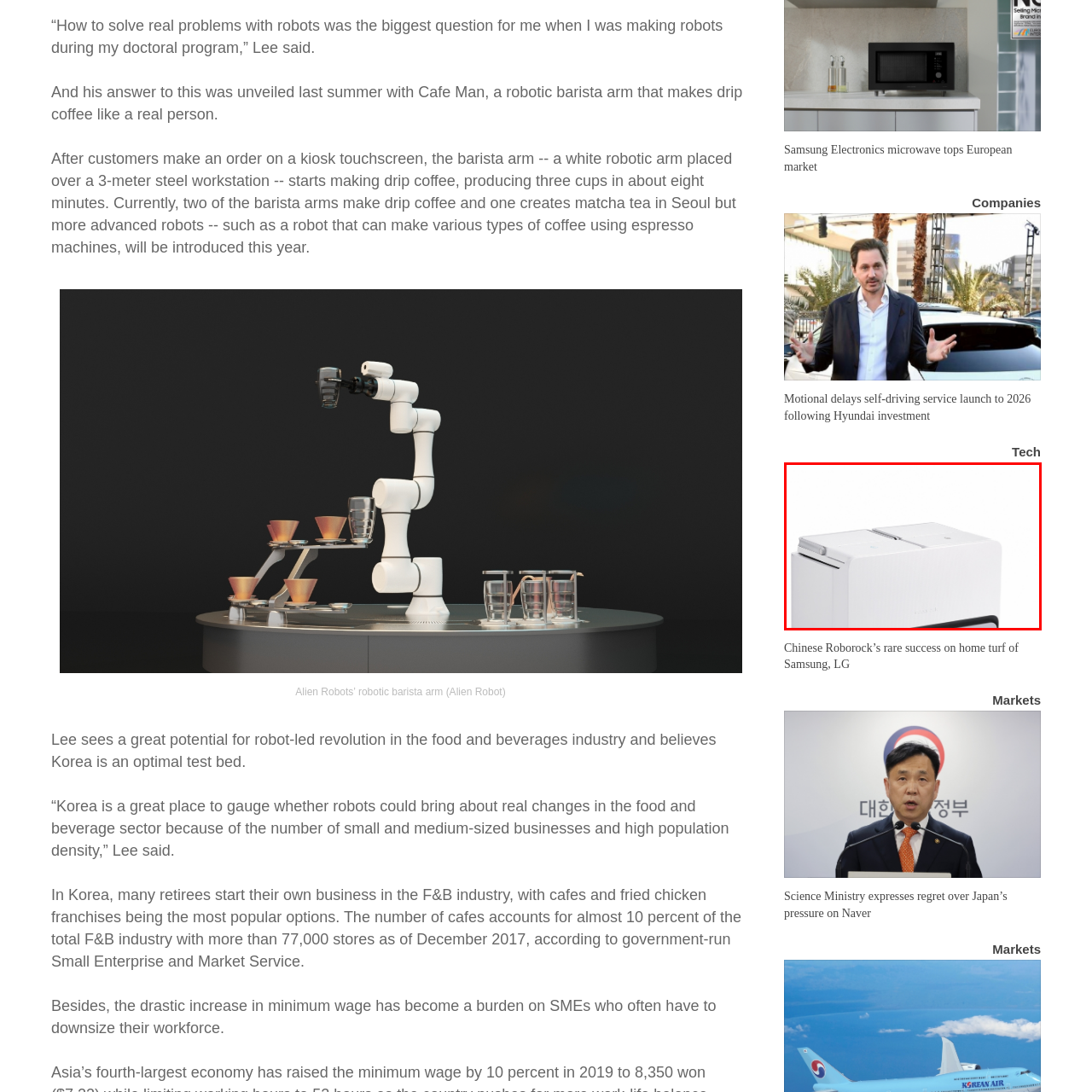Draft a detailed caption for the image located inside the red outline.

This image showcases a sophisticated robotic barista arm named Cafe Man, designed to prepare drip coffee with precision and efficiency. The machine features a sleek white exterior, highlighted by its compact design and modern appeal. Positioned over a three-meter steel workstation, this advanced robotic arm can create multiple cups of coffee within a short period—about three cups in approximately eight minutes. Currently implemented in Seoul, it operates alongside another arm for matcha tea, demonstrating significant advancements in automation in the food and beverage industry. The image captures the essence of innovation in robotic technology, as envisioned by Lee, who sees tremendous potential for such automation in revolutionizing the F&B sector.